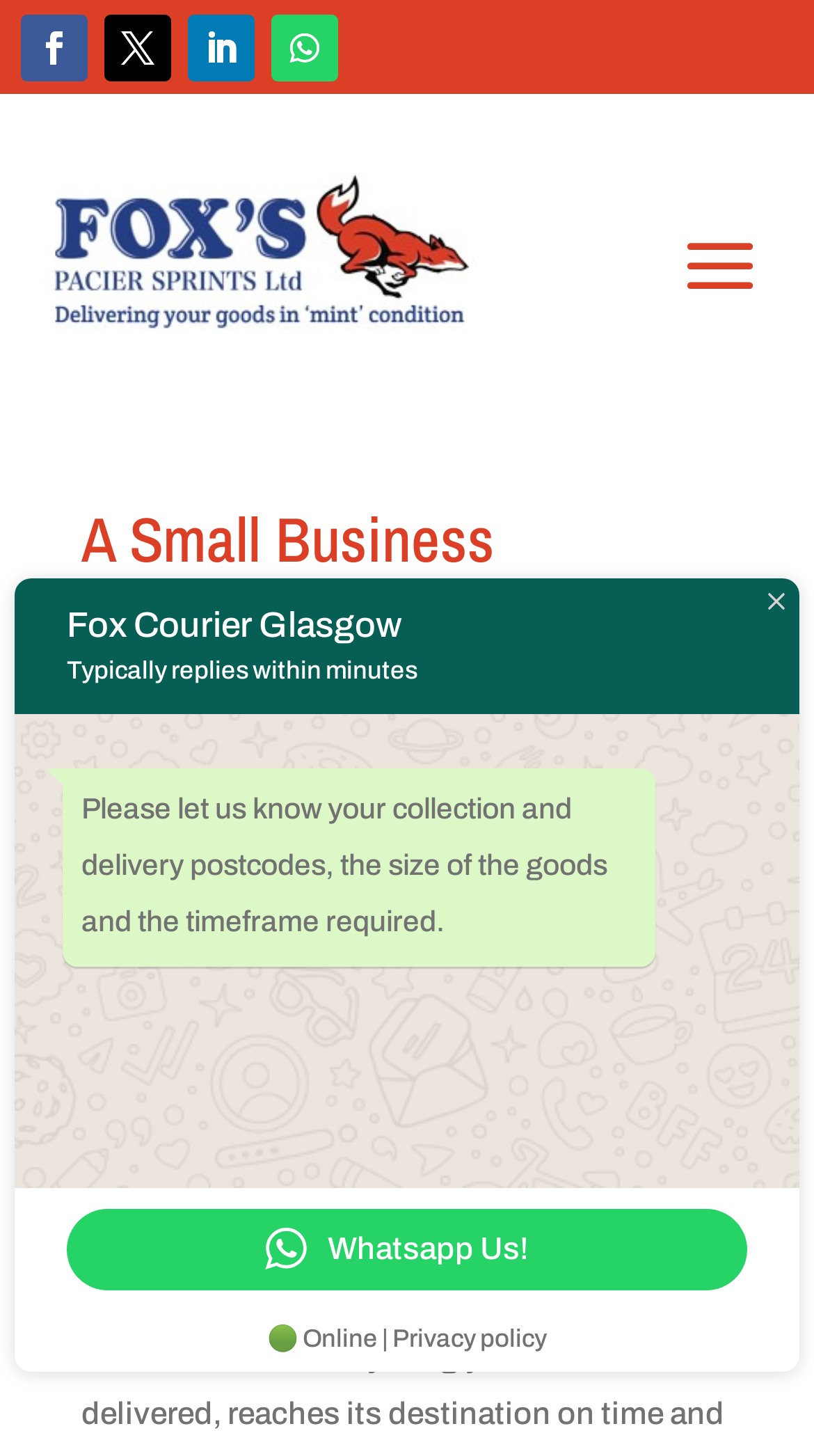What type of content is on the webpage?
Give a single word or phrase as your answer by examining the image.

blog post